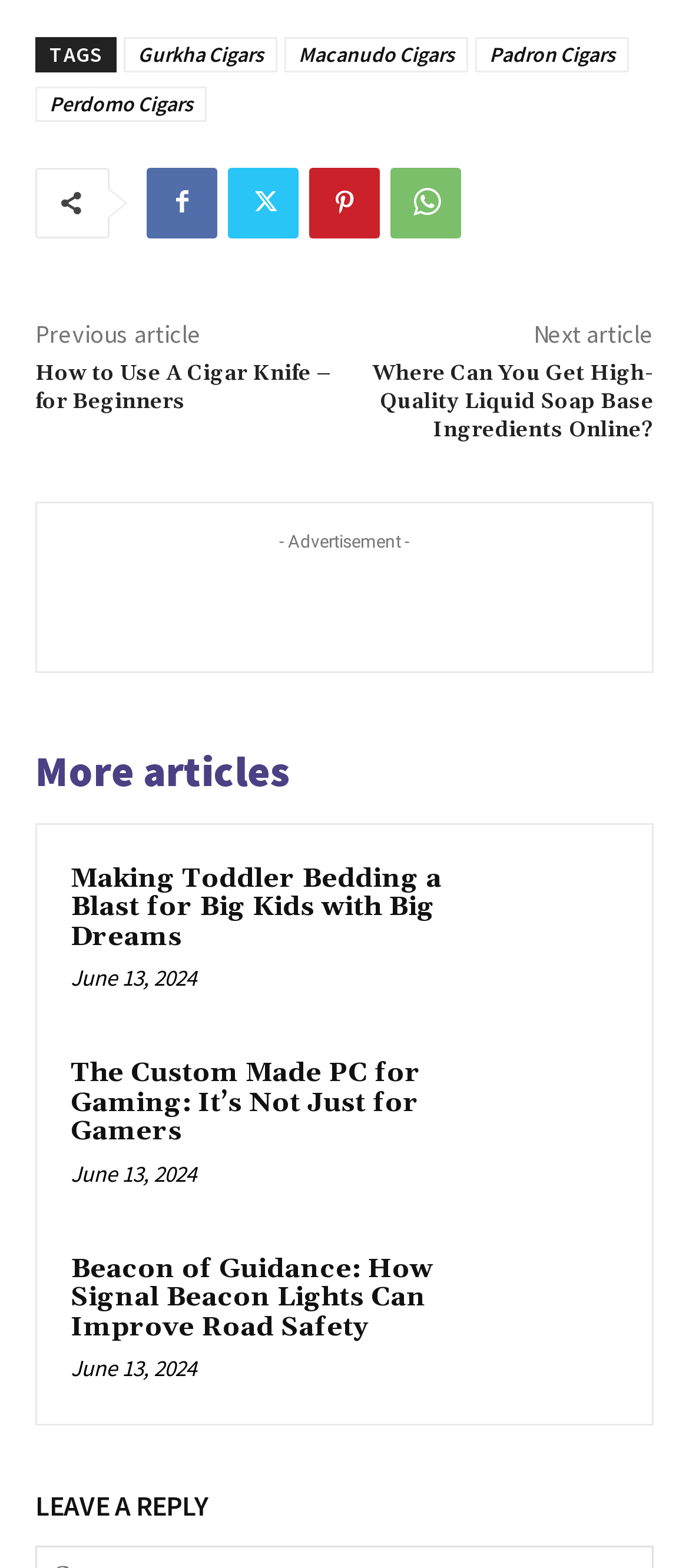Specify the bounding box coordinates of the region I need to click to perform the following instruction: "Click on Gurkha Cigars". The coordinates must be four float numbers in the range of 0 to 1, i.e., [left, top, right, bottom].

[0.179, 0.023, 0.403, 0.046]